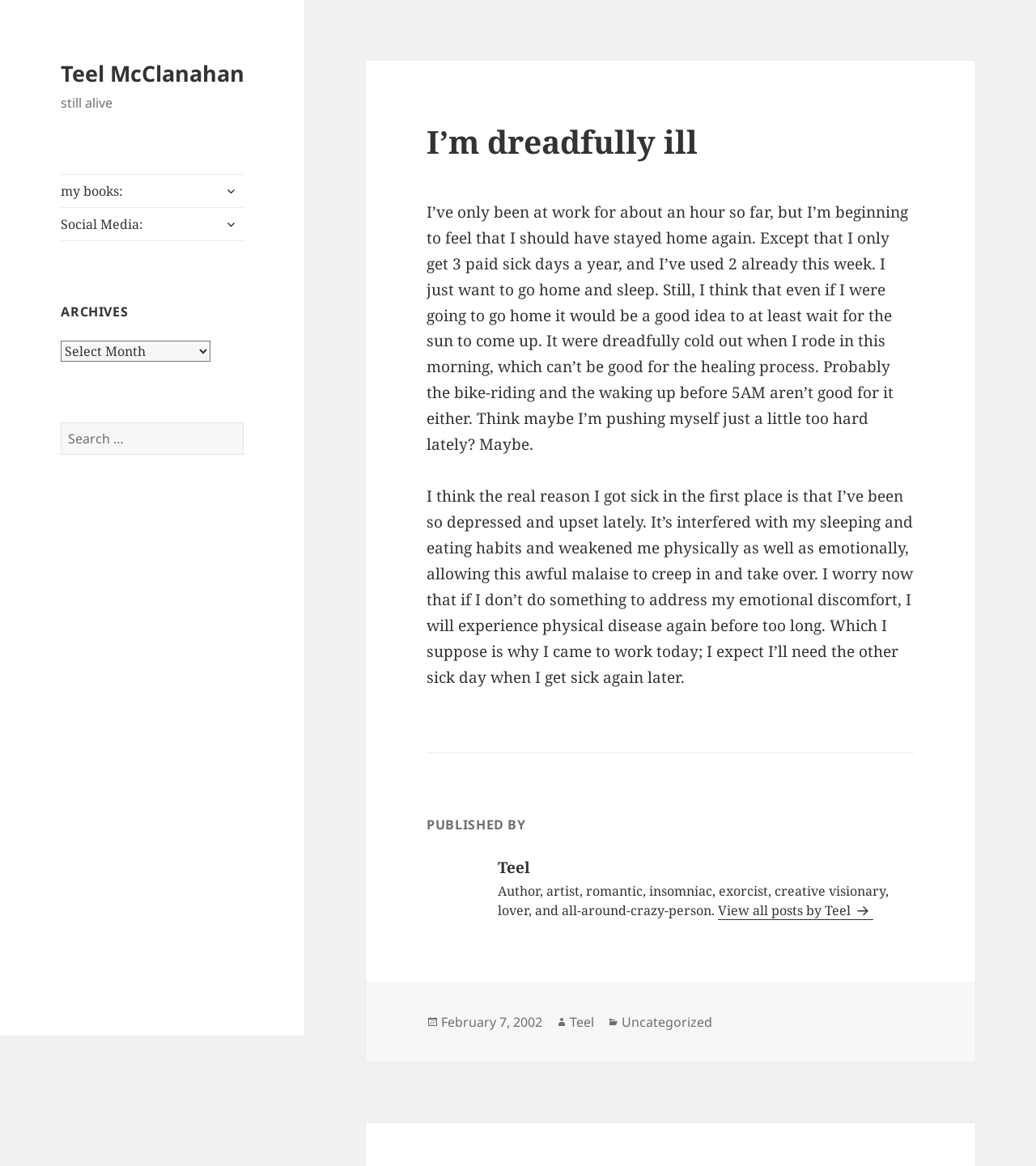Pinpoint the bounding box coordinates of the element to be clicked to execute the instruction: "View all posts by Teel".

[0.693, 0.773, 0.843, 0.789]